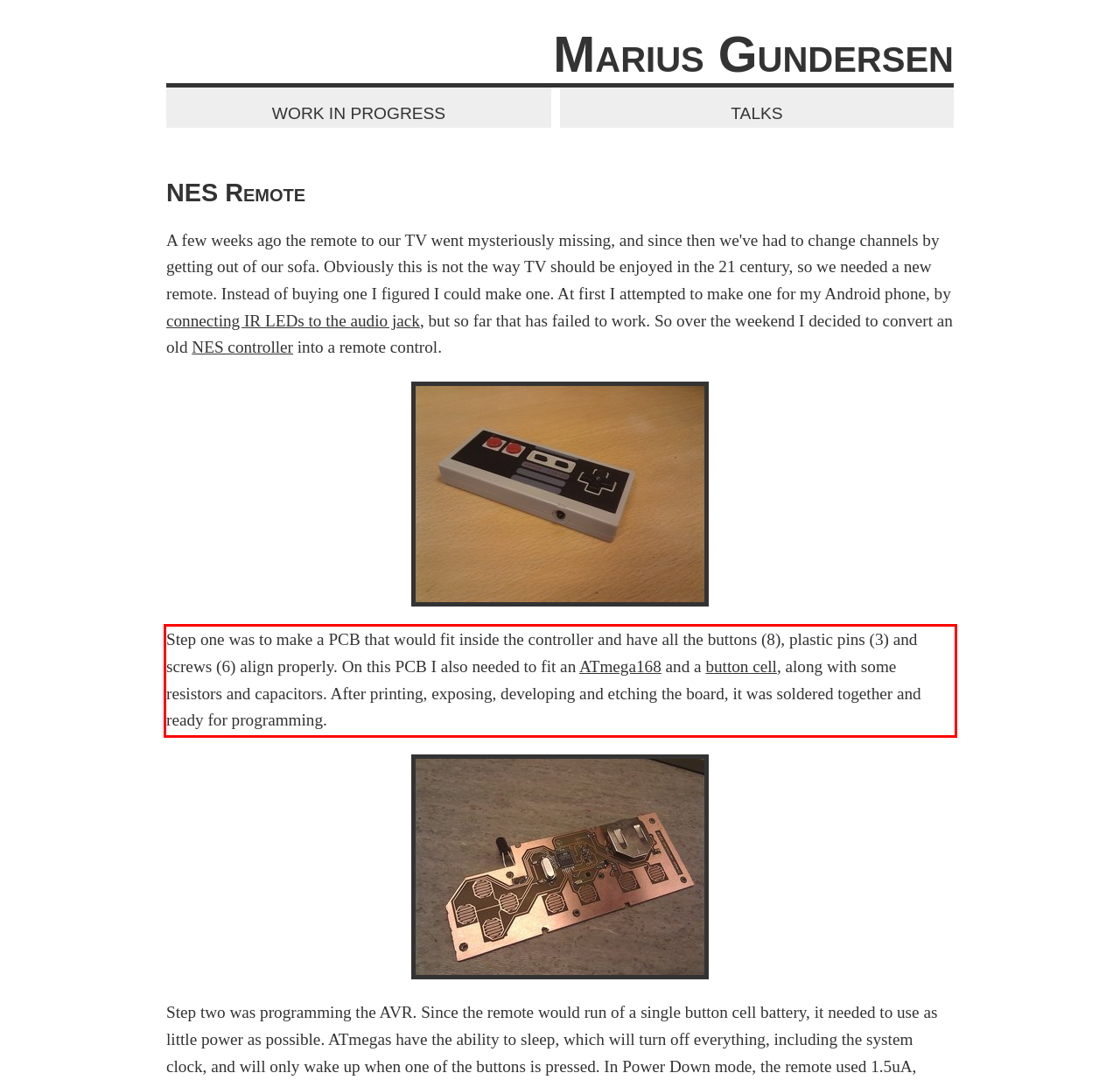Using the webpage screenshot, recognize and capture the text within the red bounding box.

Step one was to make a PCB that would fit inside the controller and have all the buttons (8), plastic pins (3) and screws (6) align properly. On this PCB I also needed to fit an ATmega168 and a button cell, along with some resistors and capacitors. After printing, exposing, developing and etching the board, it was soldered together and ready for programming.